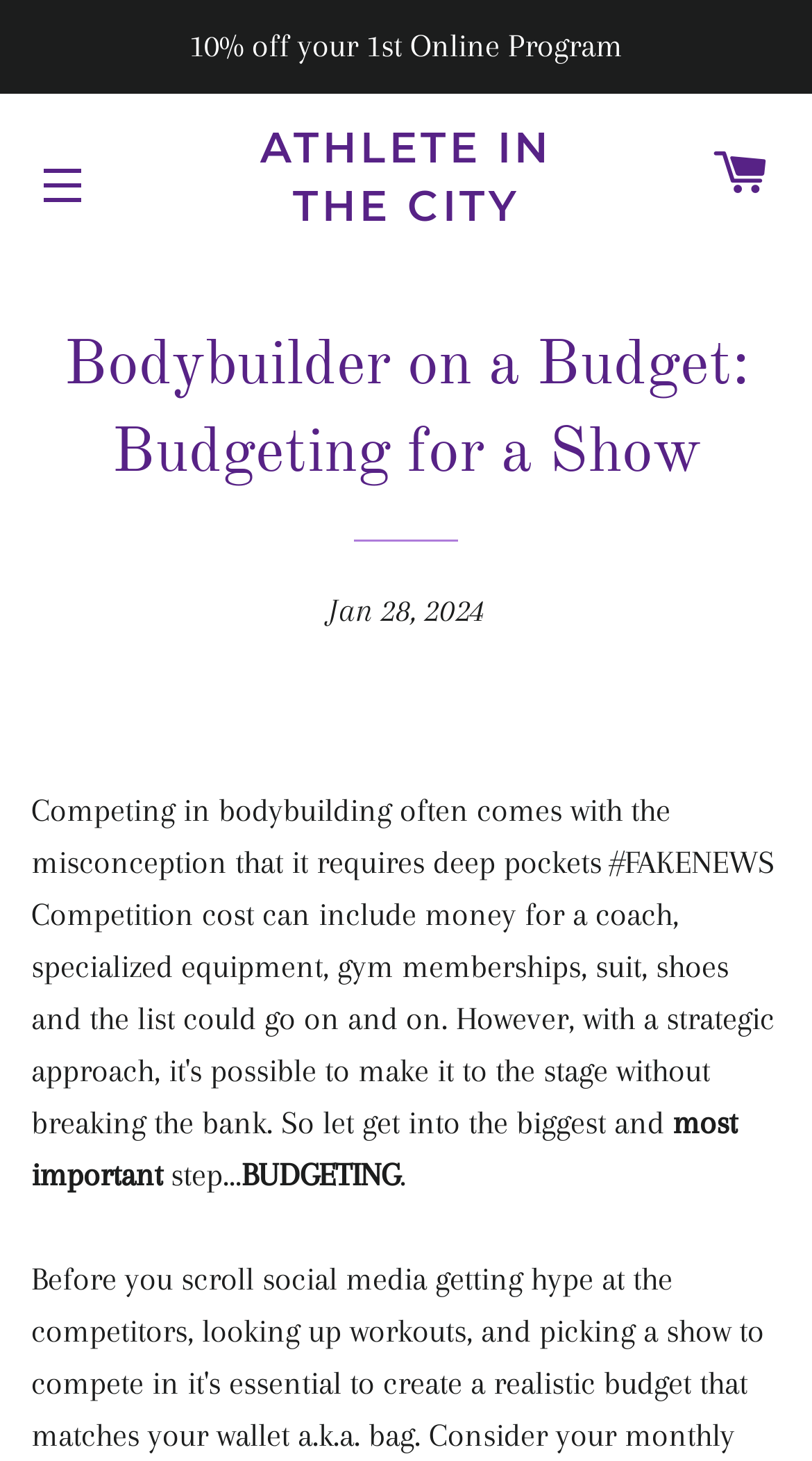Give a one-word or one-phrase response to the question:
What is the importance of budgeting in bodybuilding?

most important step